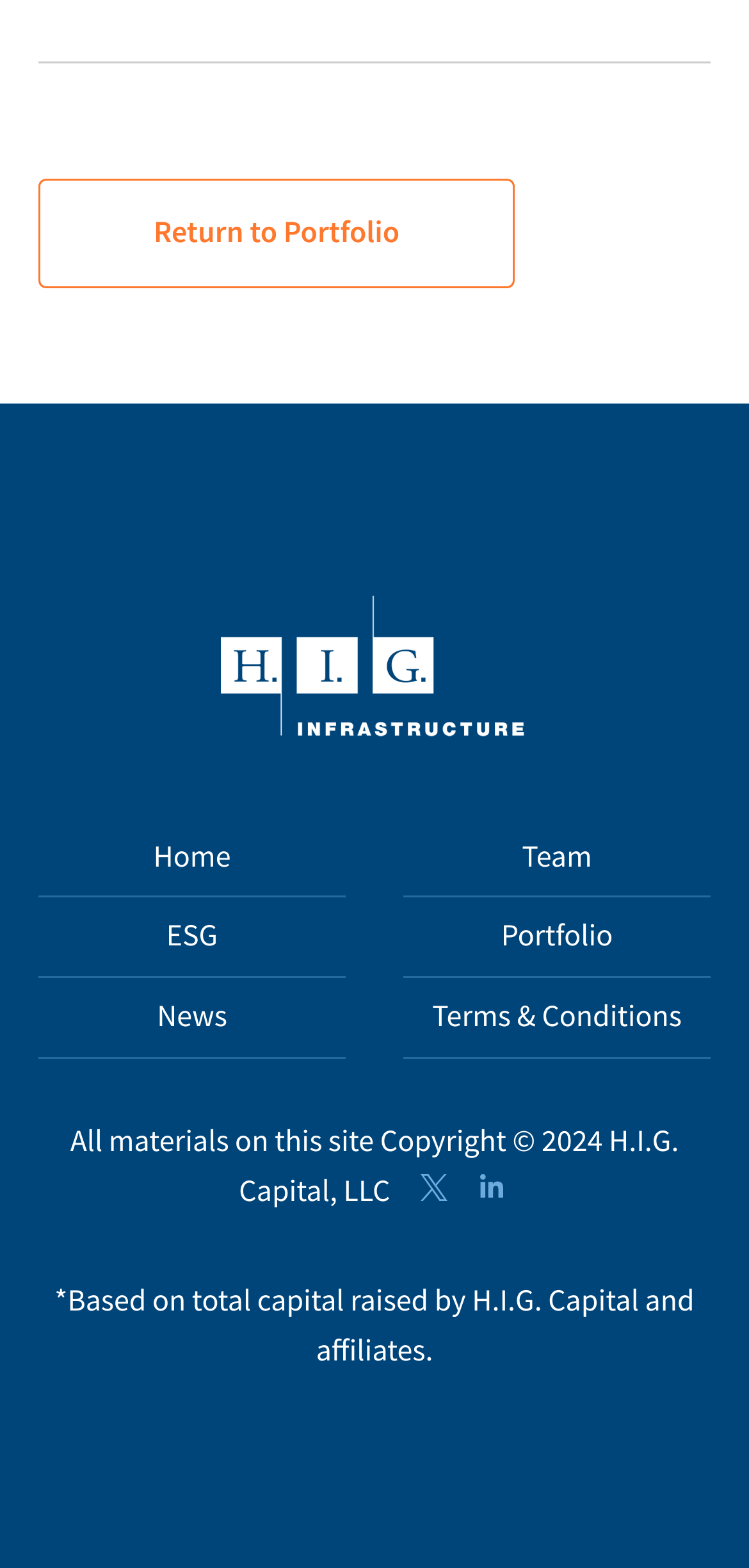Find the bounding box coordinates for the element that must be clicked to complete the instruction: "access ESG page". The coordinates should be four float numbers between 0 and 1, indicated as [left, top, right, bottom].

[0.051, 0.573, 0.462, 0.624]